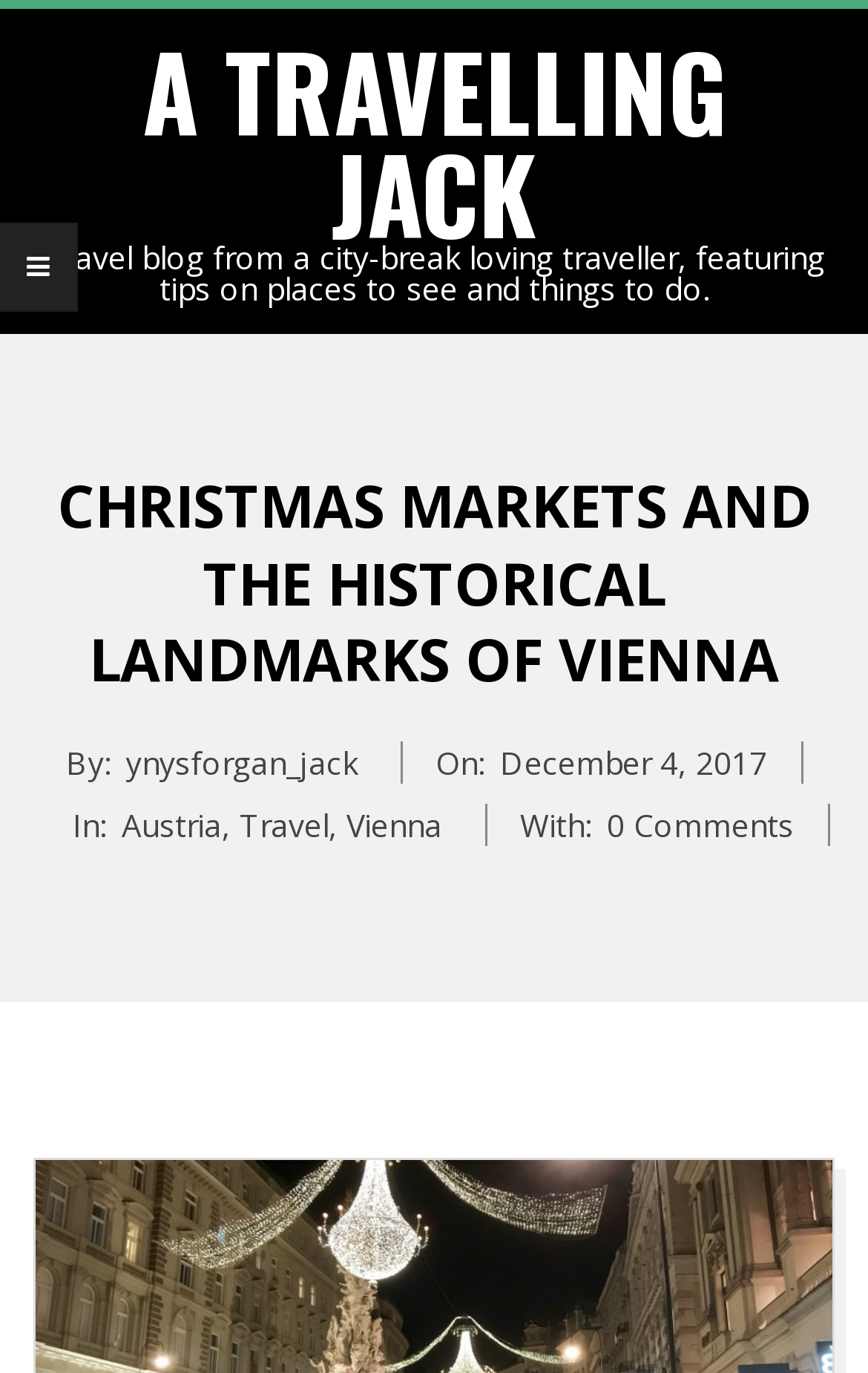Determine the bounding box coordinates for the UI element described. Format the coordinates as (top-left x, top-left y, bottom-right x, bottom-right y) and ensure all values are between 0 and 1. Element description: Austria

[0.14, 0.585, 0.255, 0.616]